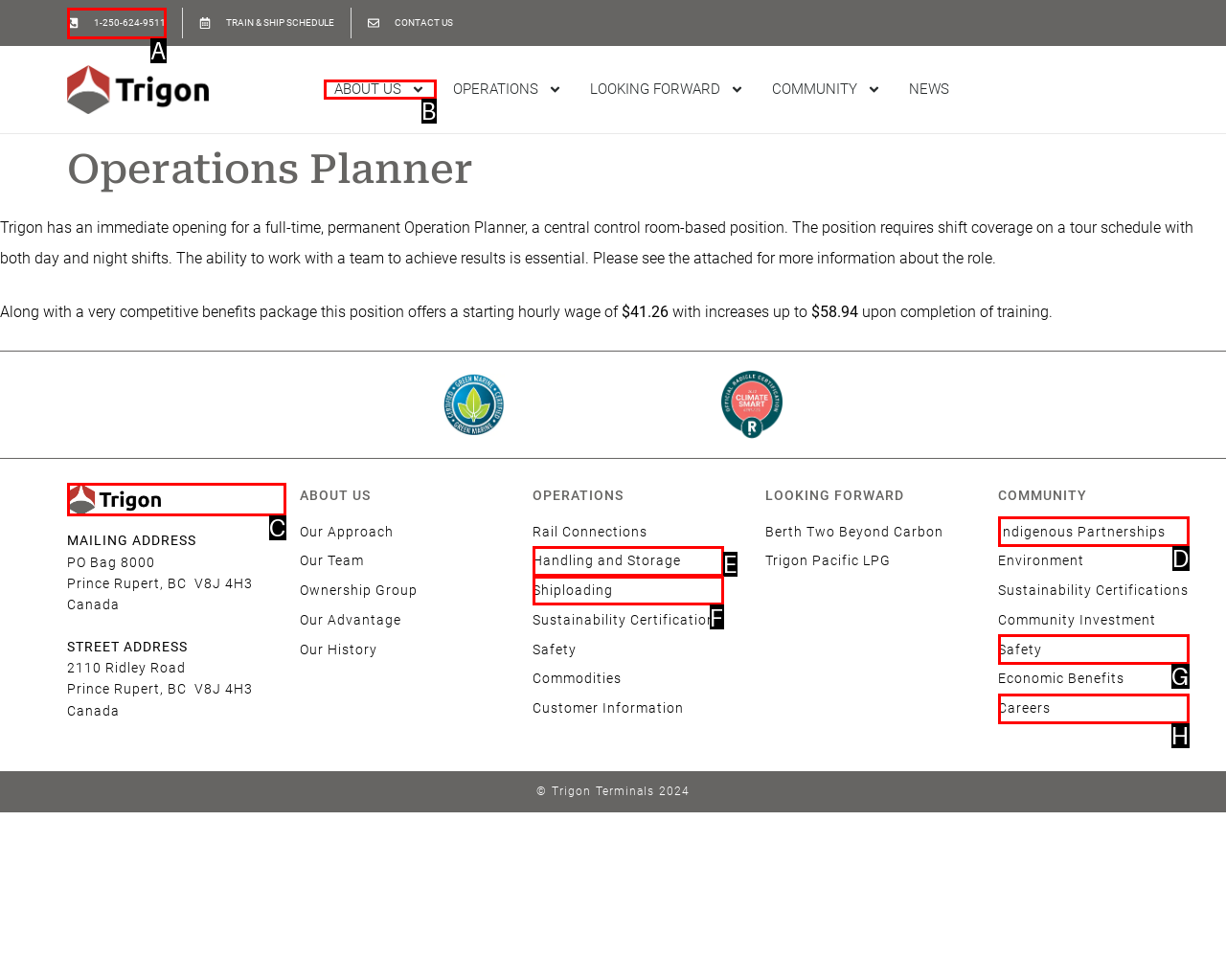Based on the description Handling and Storage, identify the most suitable HTML element from the options. Provide your answer as the corresponding letter.

E